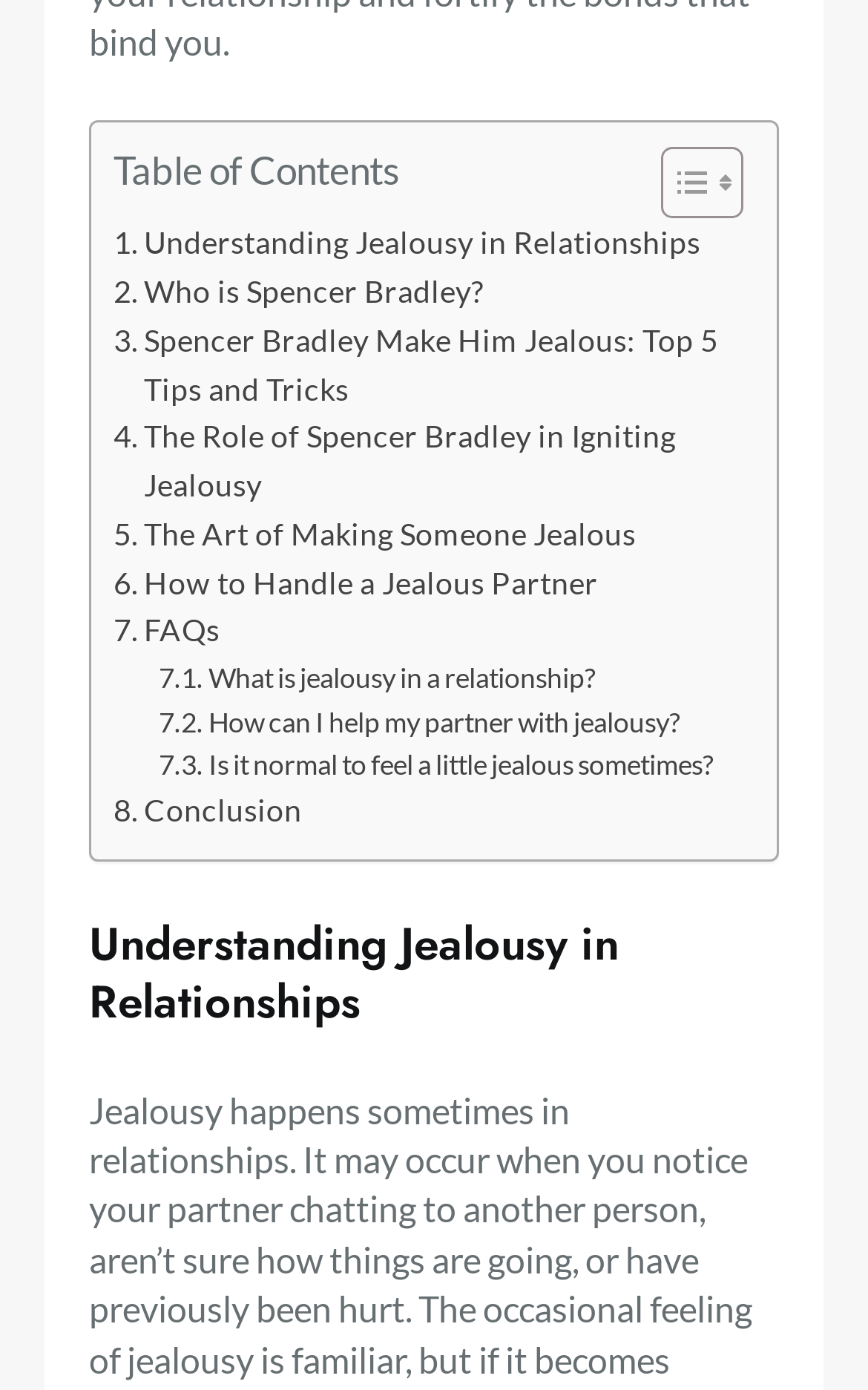Identify the bounding box coordinates of the clickable section necessary to follow the following instruction: "Read Understanding Jealousy in Relationships". The coordinates should be presented as four float numbers from 0 to 1, i.e., [left, top, right, bottom].

[0.131, 0.159, 0.807, 0.194]